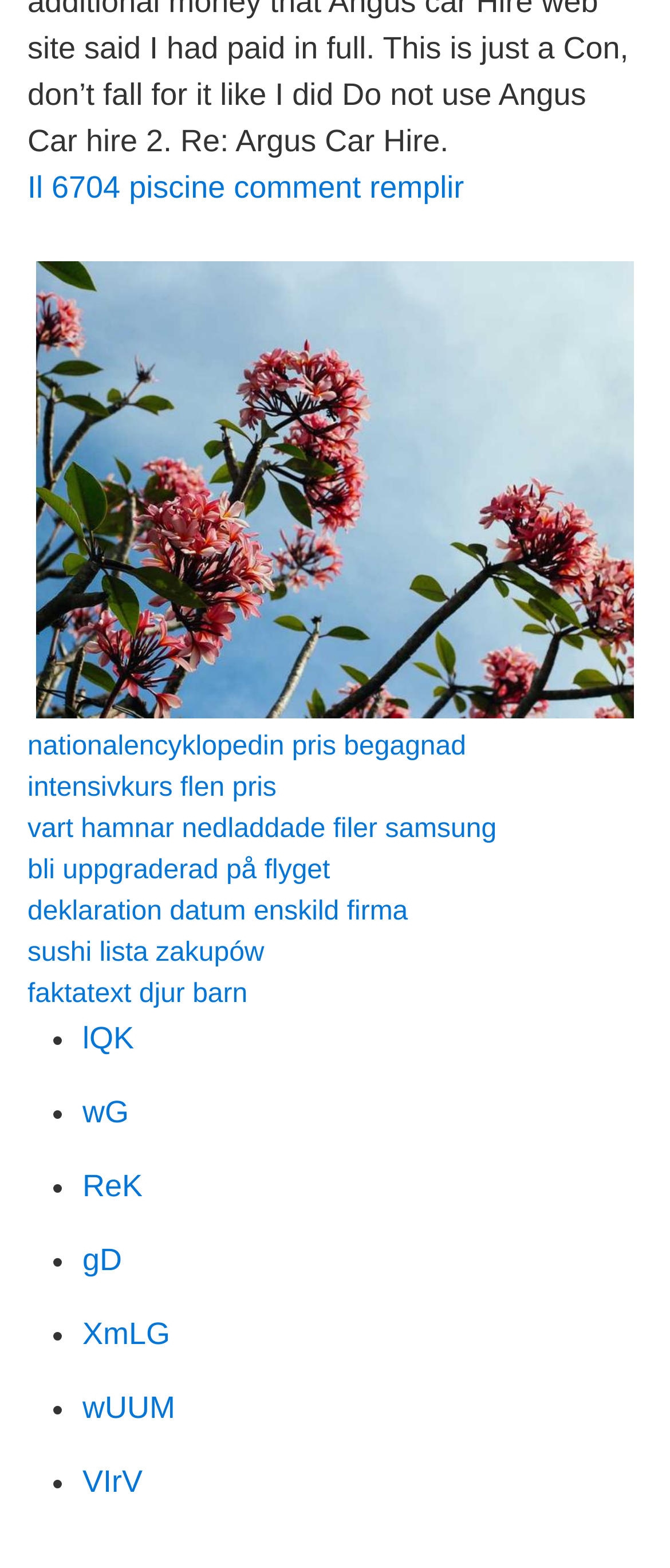Use a single word or phrase to answer the question: 
How many list markers are on the webpage?

8